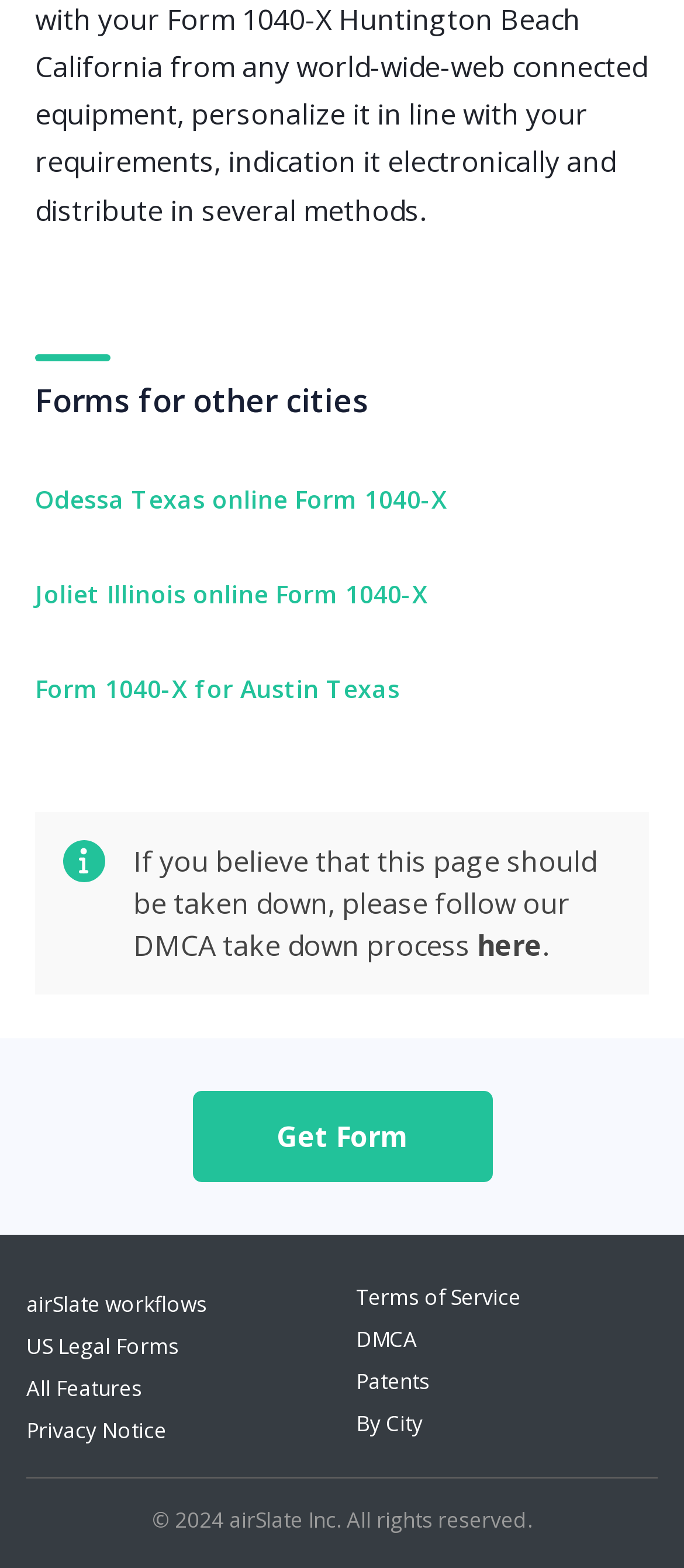Please identify the bounding box coordinates of the element that needs to be clicked to execute the following command: "View forms for Odessa Texas". Provide the bounding box using four float numbers between 0 and 1, formatted as [left, top, right, bottom].

[0.051, 0.306, 0.949, 0.332]